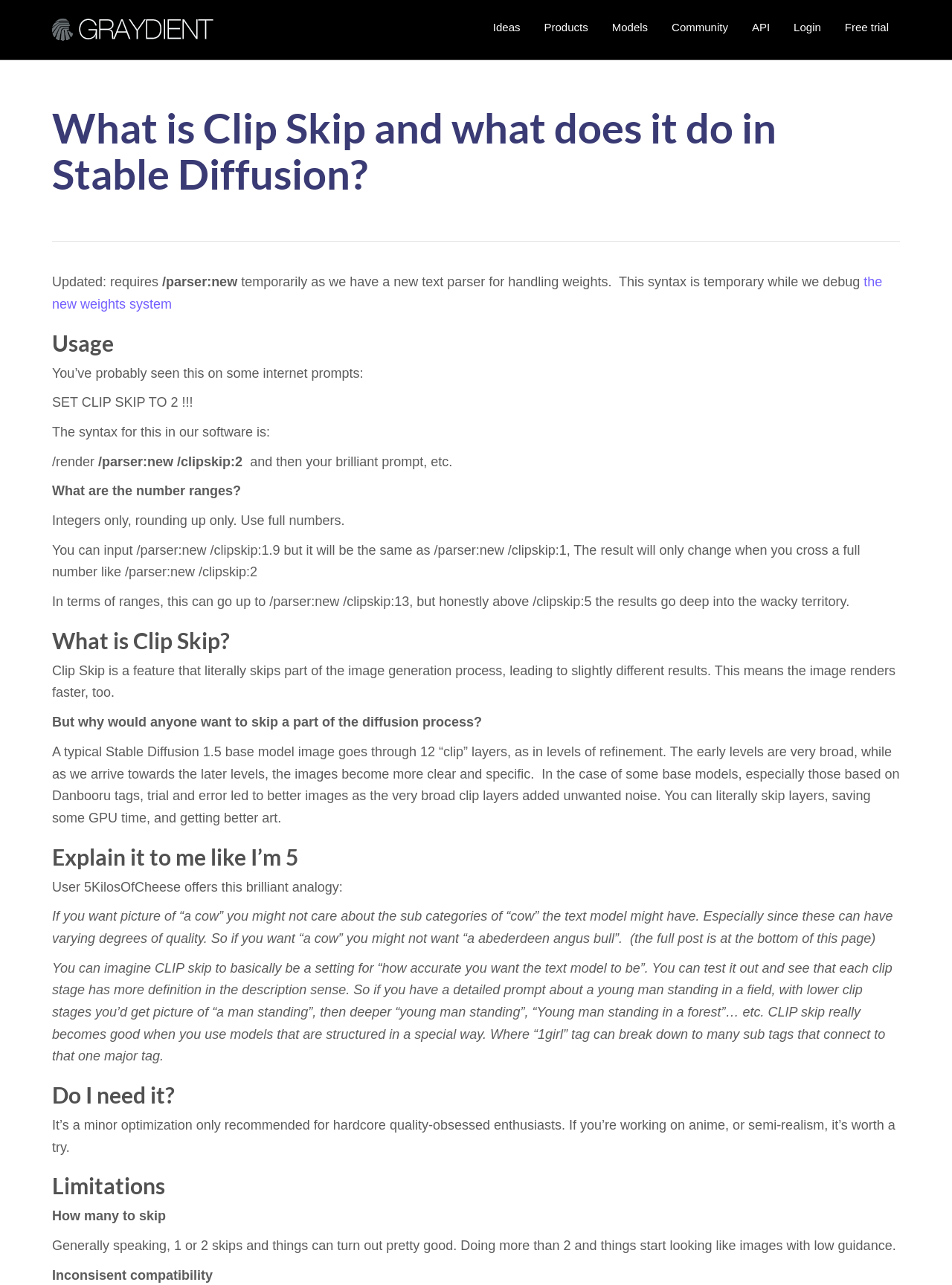What is Clip Skip?
Using the image as a reference, give a one-word or short phrase answer.

A feature that skips part of image generation